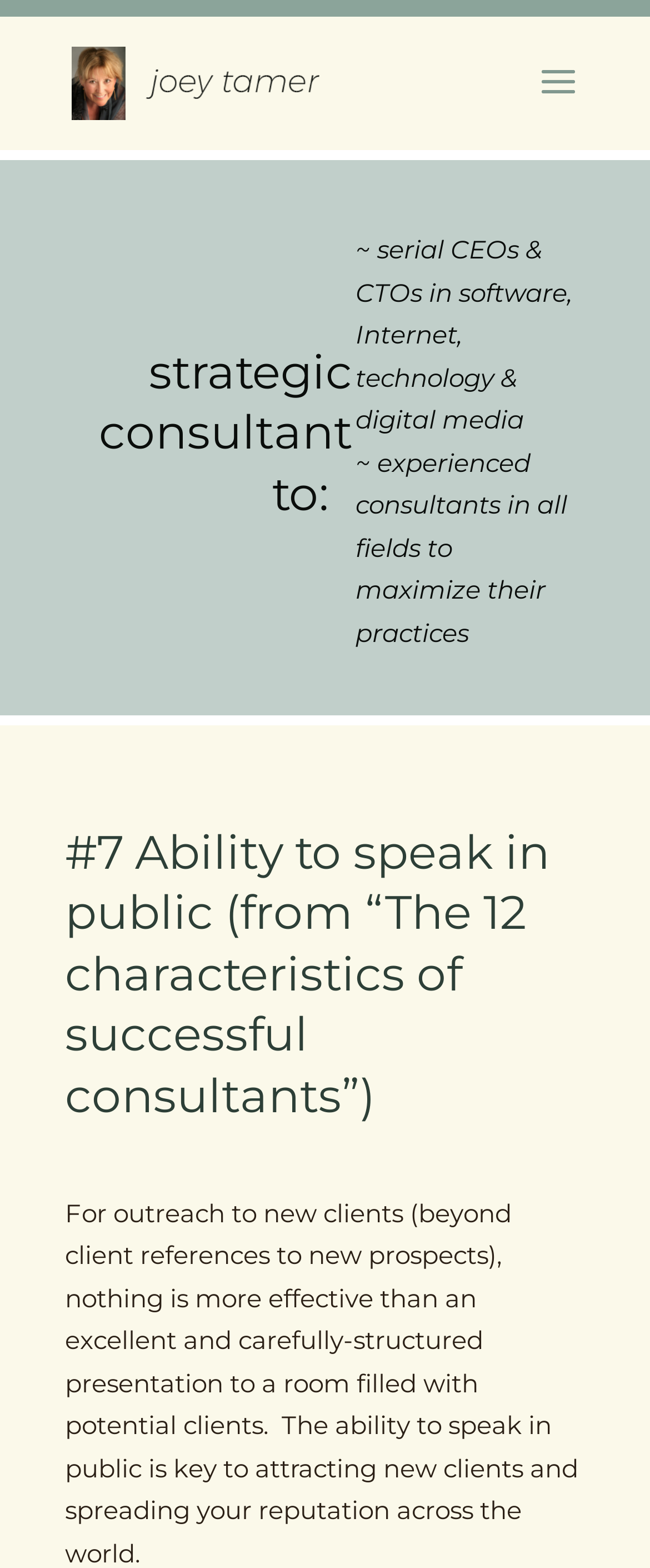Please extract the webpage's main title and generate its text content.

strategic consultant to:  